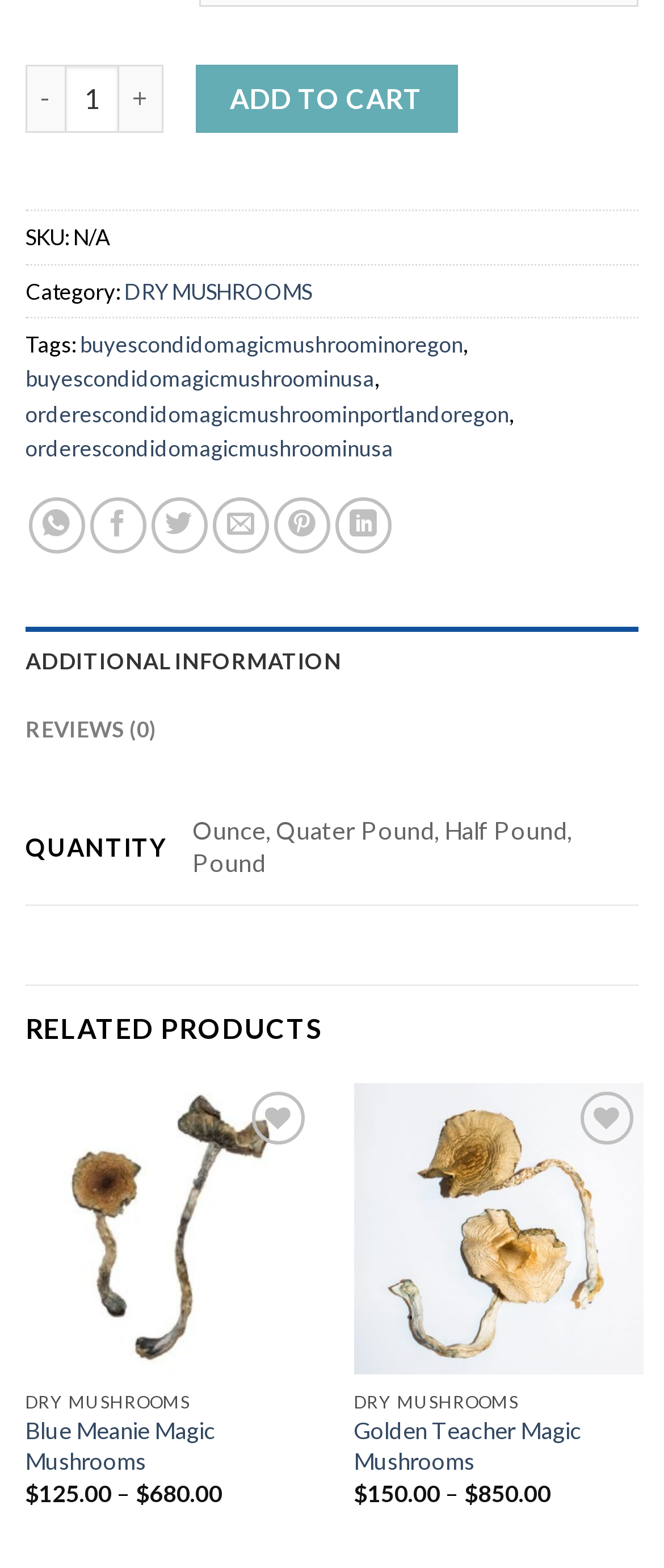Find the bounding box coordinates for the area you need to click to carry out the instruction: "View additional information". The coordinates should be four float numbers between 0 and 1, indicated as [left, top, right, bottom].

[0.038, 0.4, 0.962, 0.443]